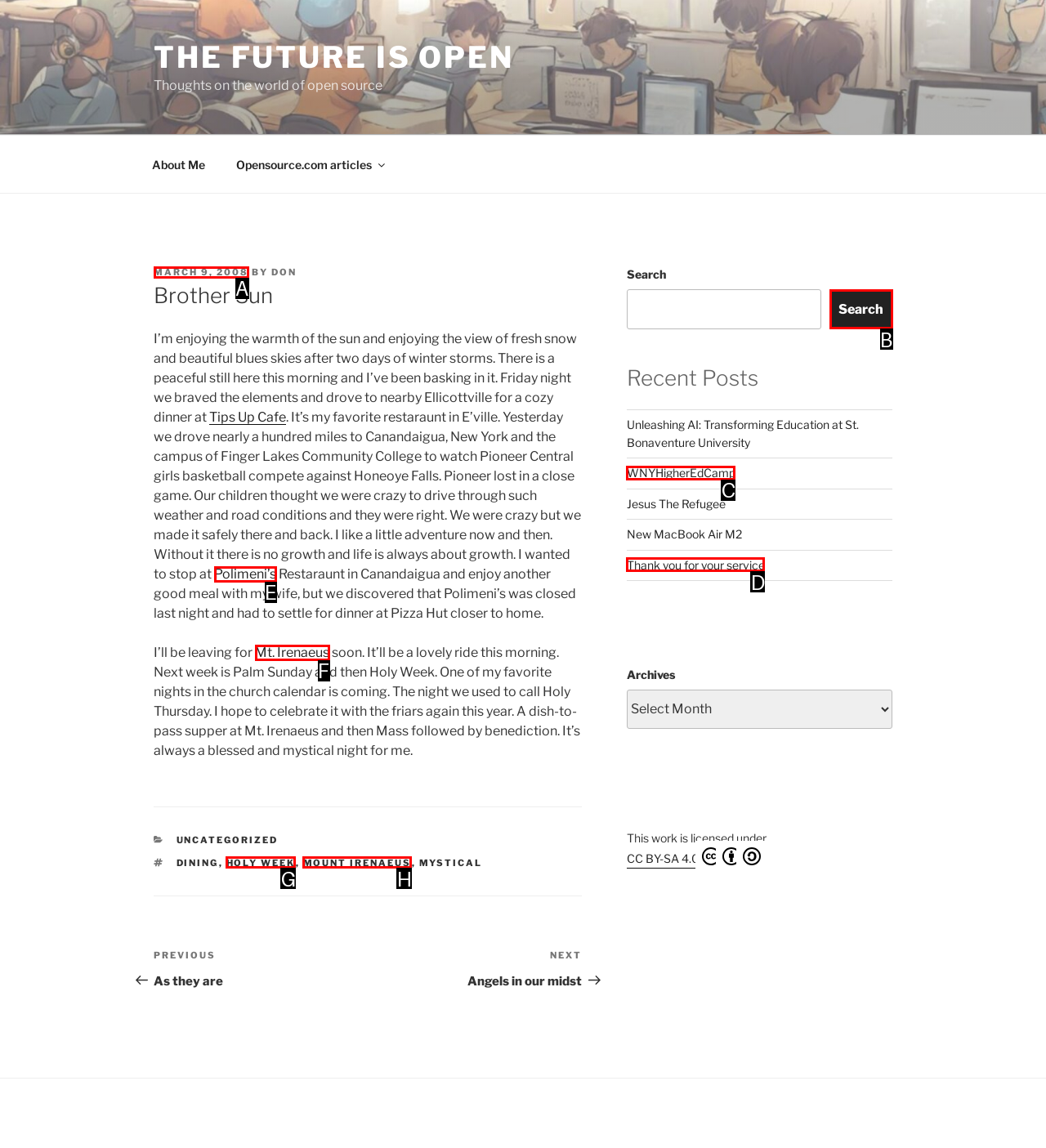Identify the HTML element that matches the description: Thank you for your service. Provide the letter of the correct option from the choices.

D